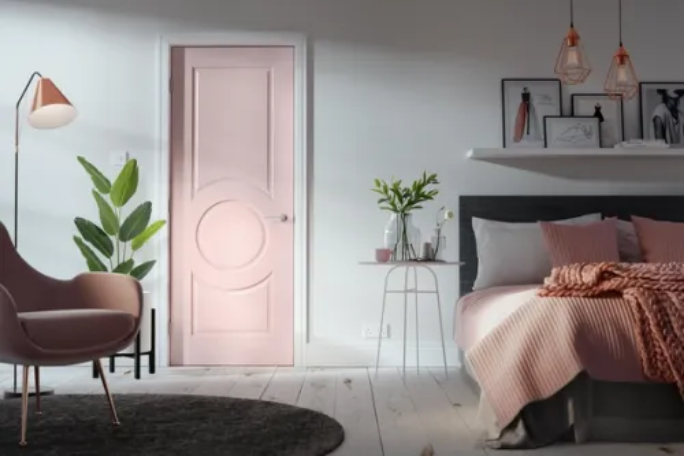Generate an elaborate caption that covers all aspects of the image.

This image showcases a beautifully designed bedroom that emphasizes contemporary interior trends. The focal point is a striking pink door, which adds a touch of elegance and warmth to the space. The room is thoughtfully arranged with a cozy bed adorned with textured blankets and soft pillows in complementary shades. To the left, a chic armchair in a deep hue invites relaxation, while a stylish floor lamp provides gentle illumination.

Adjacent to the bed, a sleek side table features a charming vase with fresh greenery, enhancing the natural ambiance. The room is completed with a tastefully arranged shelf above the bed, displaying framed artwork that reflects modern style. Light pours in, creating a serene atmosphere that highlights the harmonious blend of color and form throughout the space. This design encapsulates the goal of creating interiors where elements work in concert, showcasing the door as a centerpiece that seamlessly integrates with the overall aesthetic.